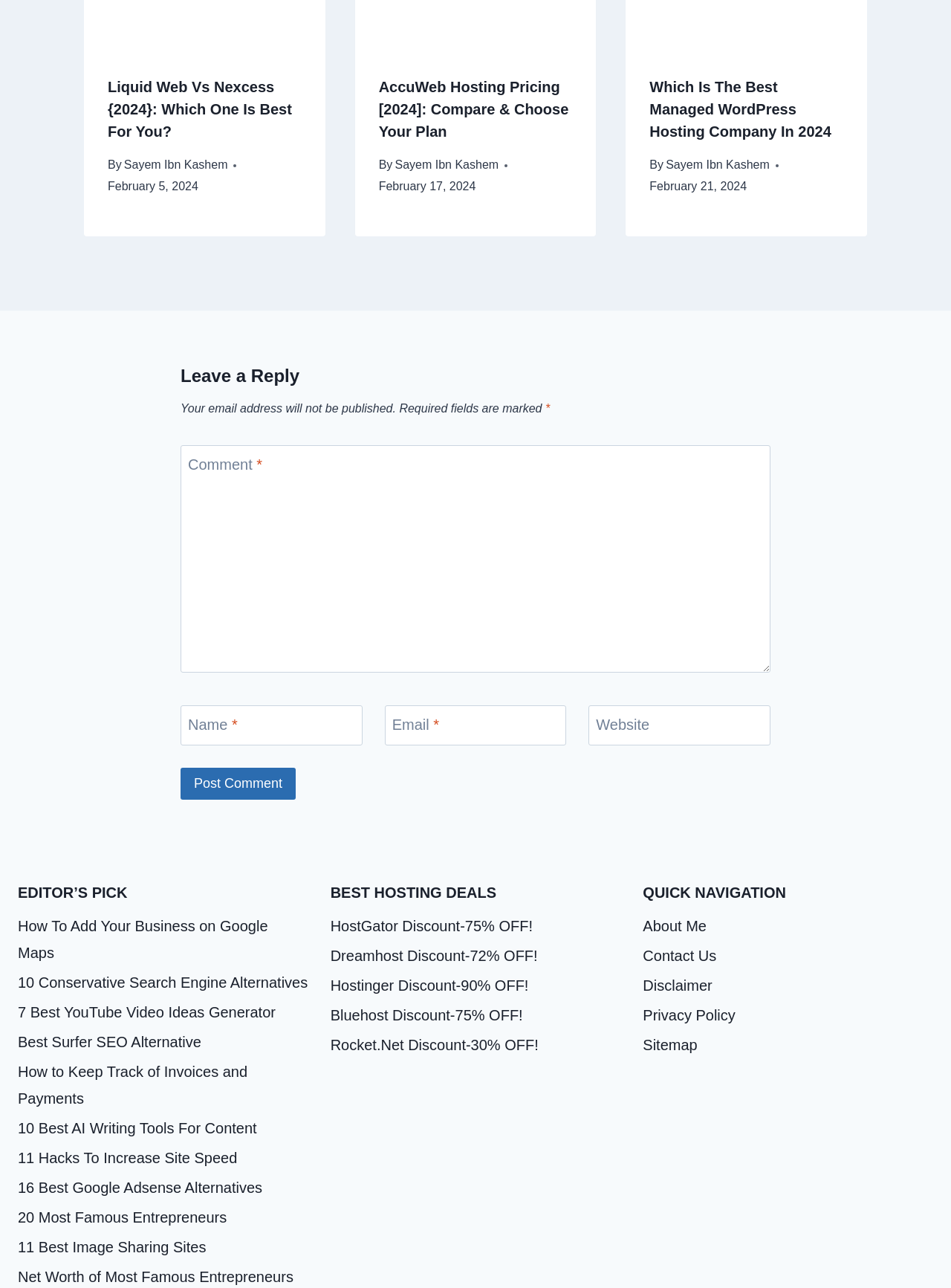What is the purpose of the section 'BEST HOSTING DEALS'?
Using the image, provide a detailed and thorough answer to the question.

The section 'BEST HOSTING DEALS' contains links to various hosting deals, such as discounts for HostGator and Dreamhost, suggesting that its purpose is to promote these deals to users.